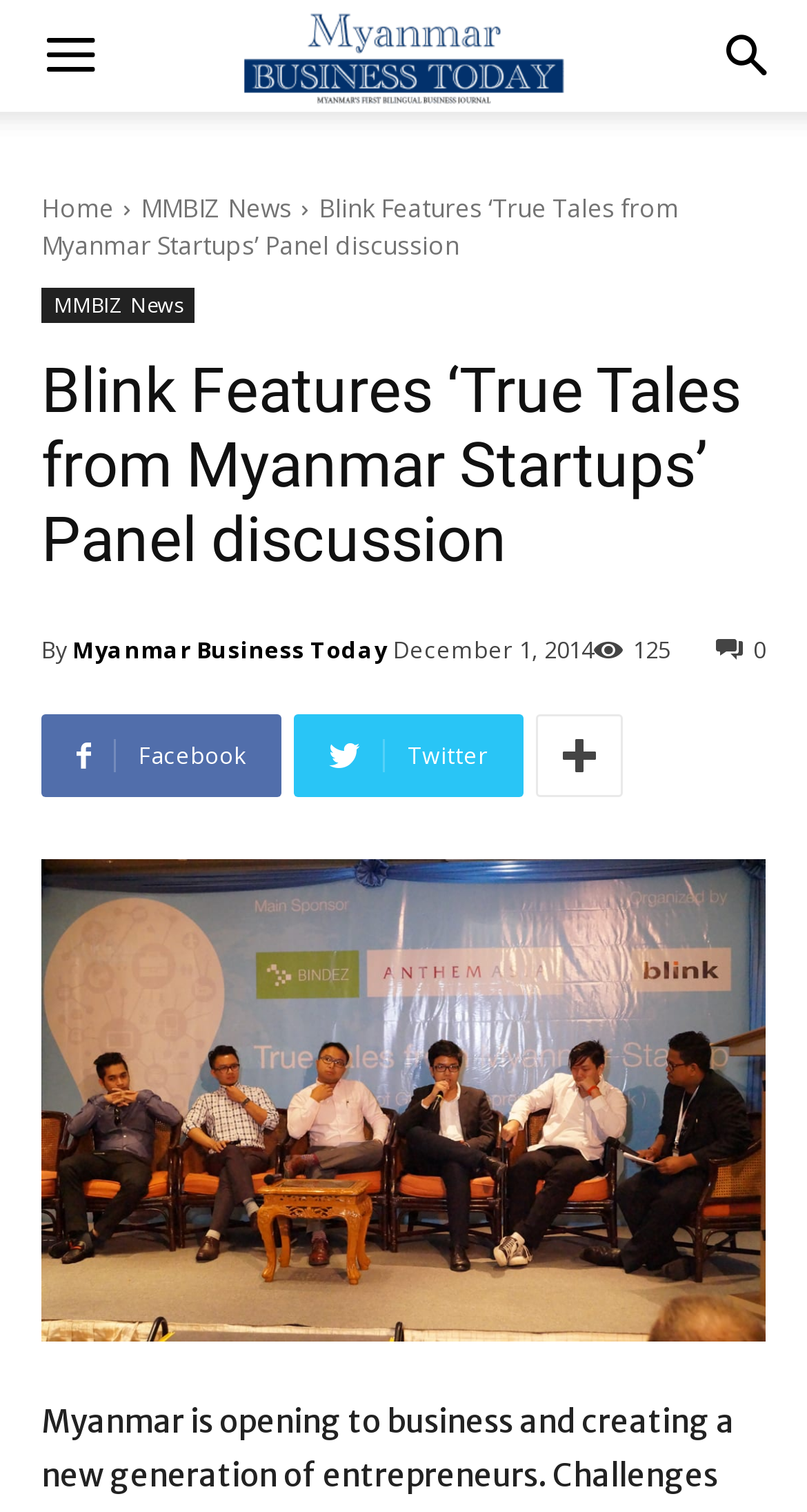Please identify the bounding box coordinates of the area that needs to be clicked to follow this instruction: "View the image".

[0.051, 0.568, 0.949, 0.887]